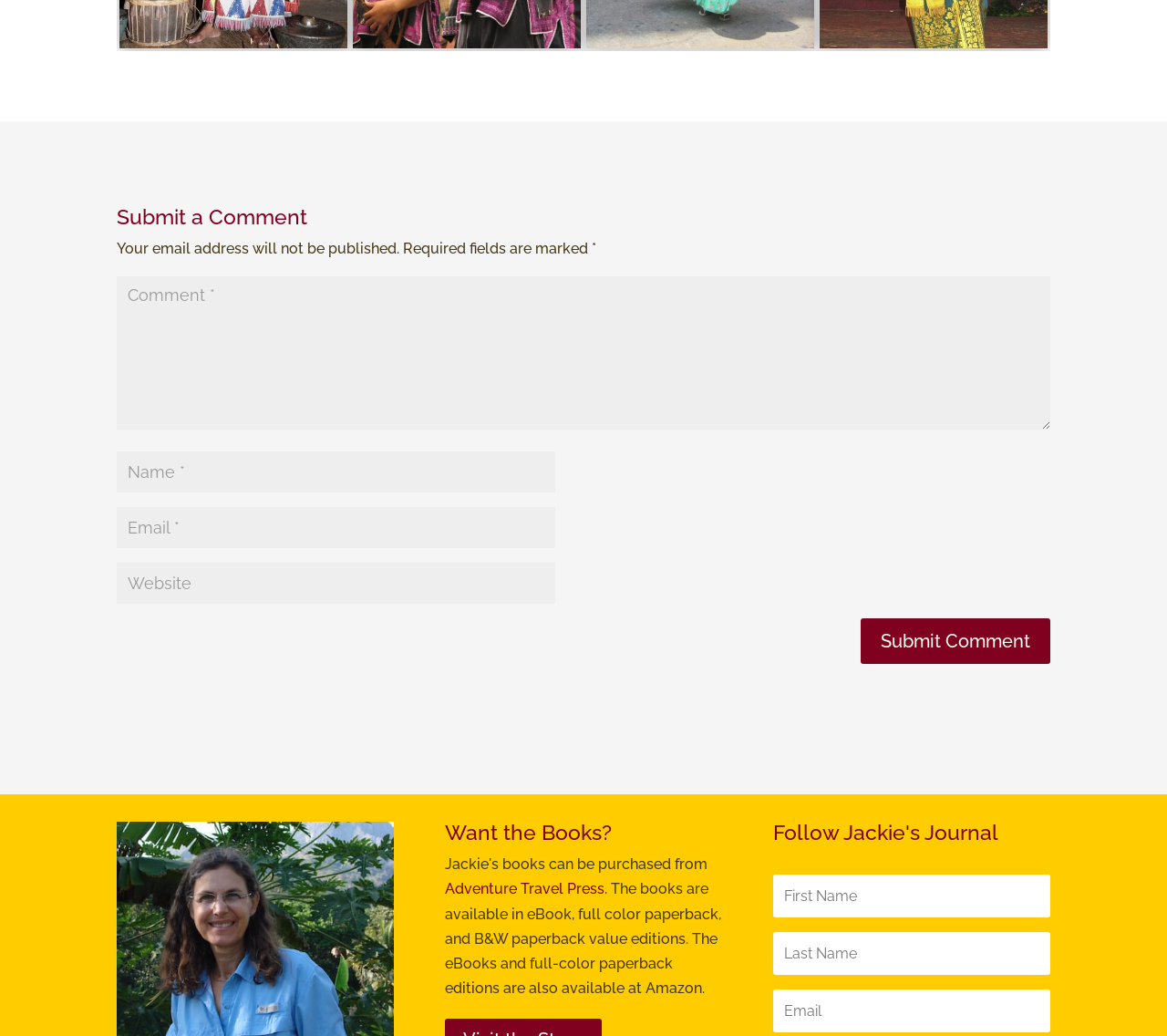Please provide a detailed answer to the question below based on the screenshot: 
How many textboxes are there for submitting a comment?

I counted the number of textboxes under the 'Submit a Comment' heading, and there are four of them: one for Comment, one for Name, one for Email, and one for Website.